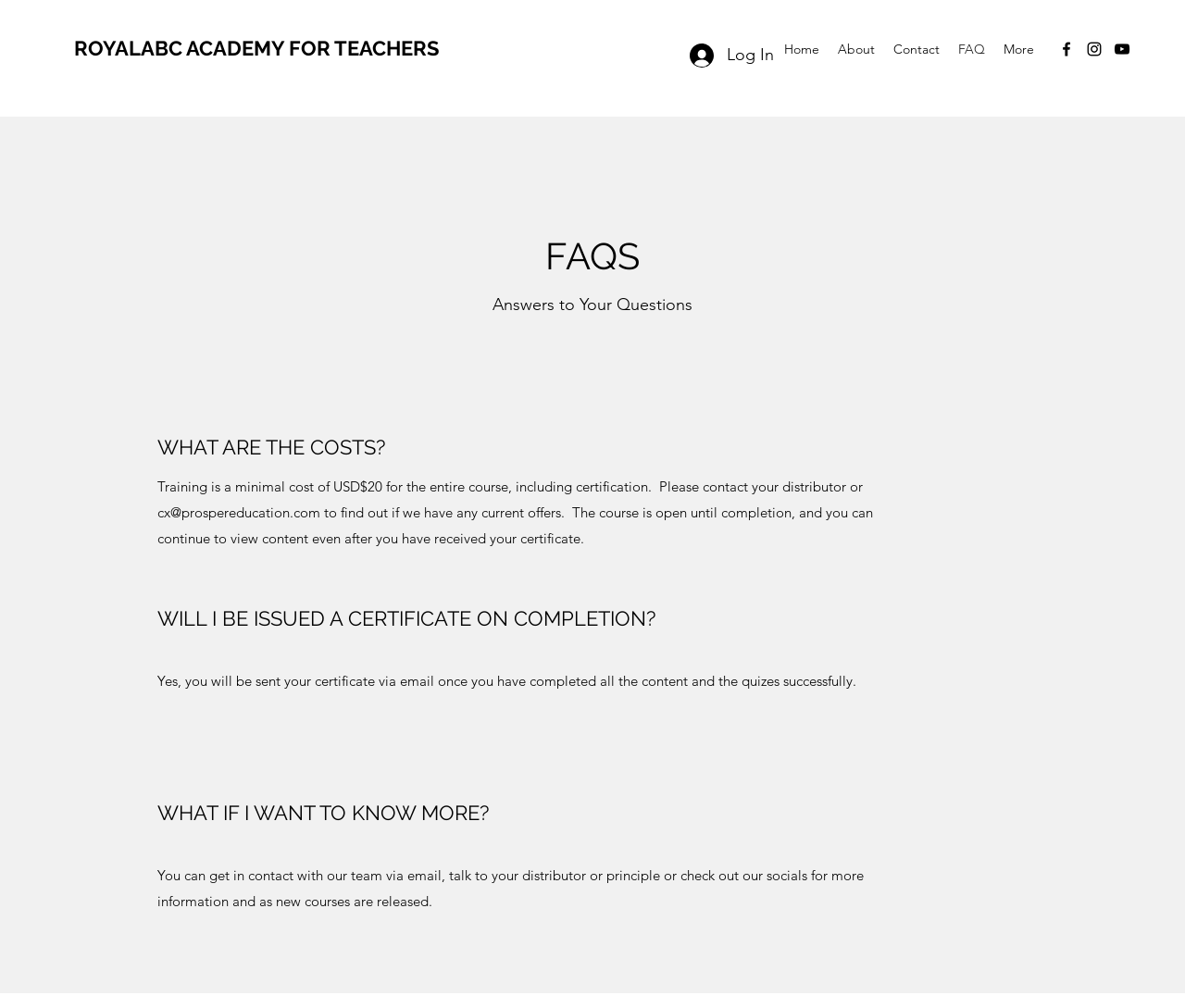Find the bounding box coordinates of the clickable region needed to perform the following instruction: "View the About page". The coordinates should be provided as four float numbers between 0 and 1, i.e., [left, top, right, bottom].

[0.699, 0.035, 0.746, 0.062]